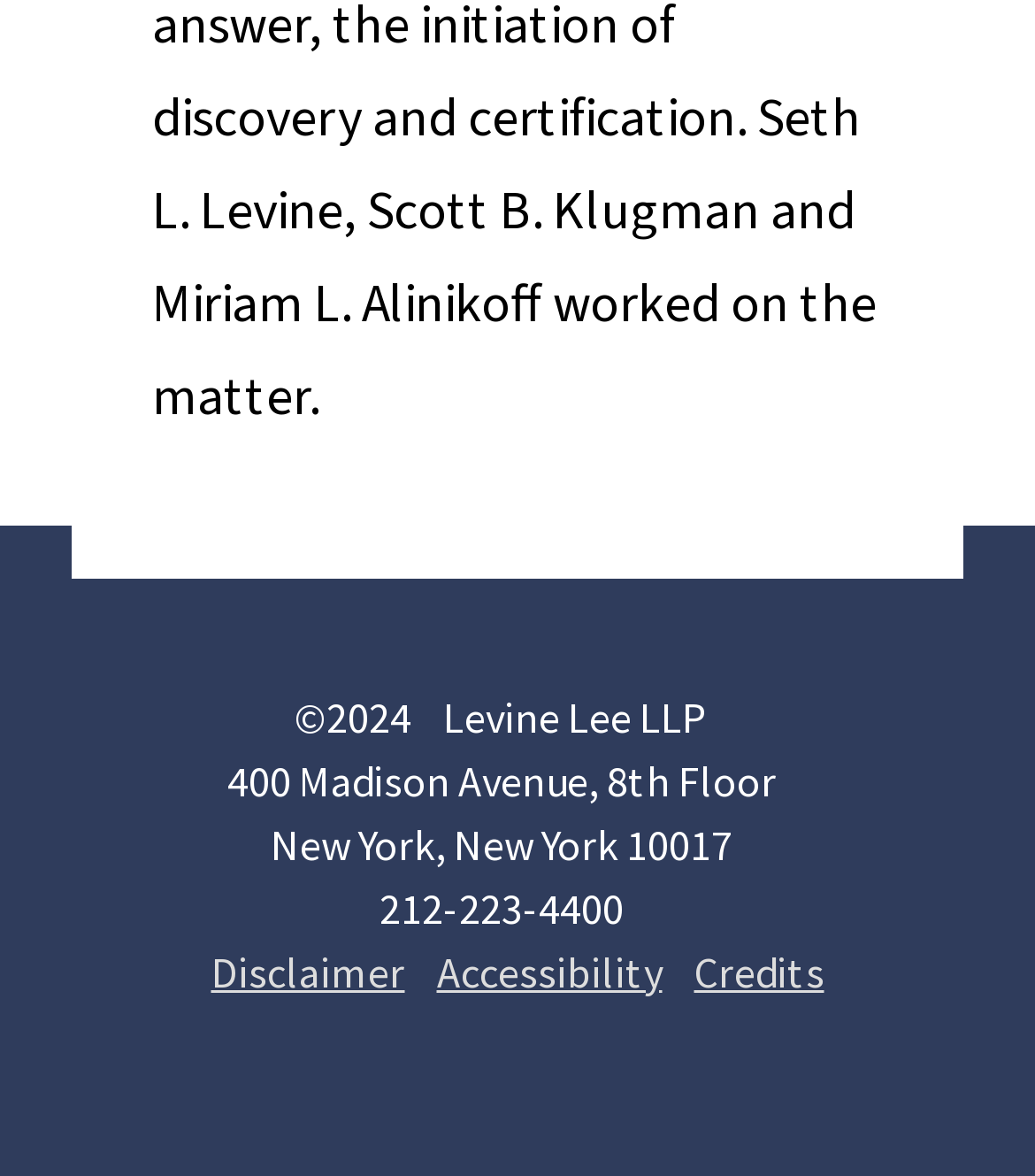Return the bounding box coordinates of the UI element that corresponds to this description: "Disclaimer". The coordinates must be given as four float numbers in the range of 0 and 1, [left, top, right, bottom].

[0.204, 0.803, 0.391, 0.848]